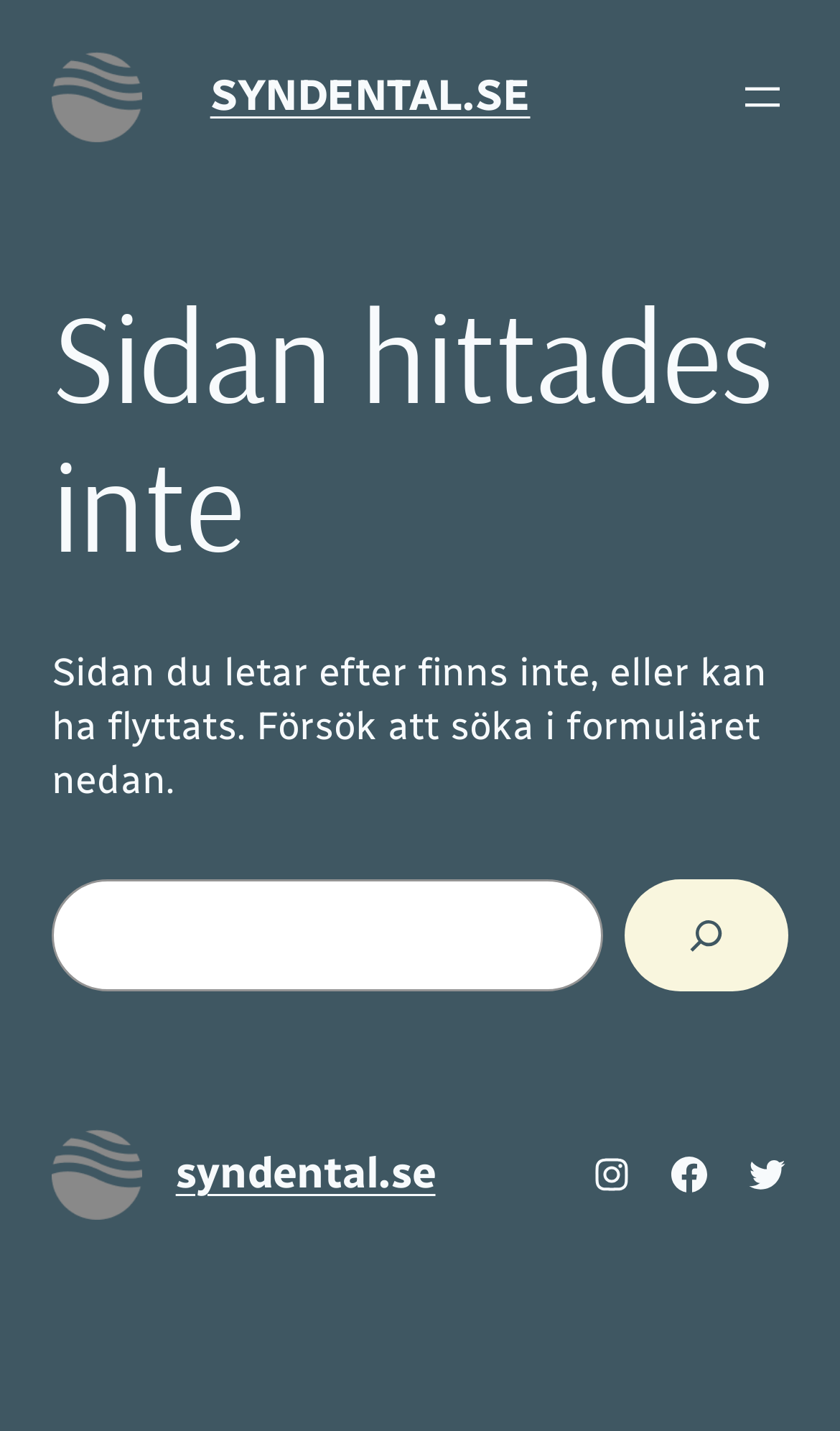Please identify the bounding box coordinates of the region to click in order to complete the given instruction: "Click the 'Öppna meny' button". The coordinates should be four float numbers between 0 and 1, i.e., [left, top, right, bottom].

[0.877, 0.05, 0.938, 0.086]